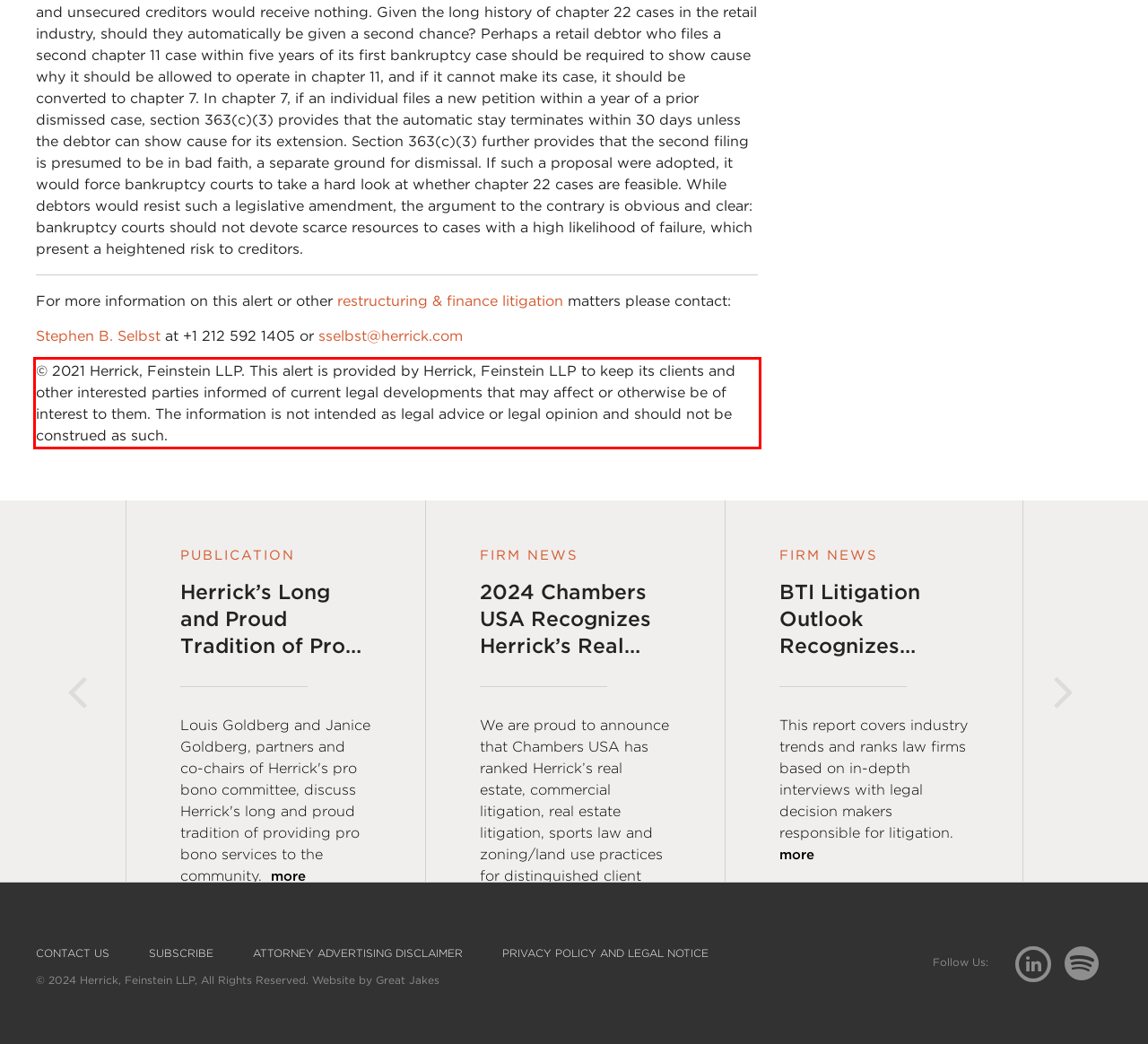Please perform OCR on the text within the red rectangle in the webpage screenshot and return the text content.

© 2021 Herrick, Feinstein LLP. This alert is provided by Herrick, Feinstein LLP to keep its clients and other interested parties informed of current legal developments that may affect or otherwise be of interest to them. The information is not intended as legal advice or legal opinion and should not be construed as such.